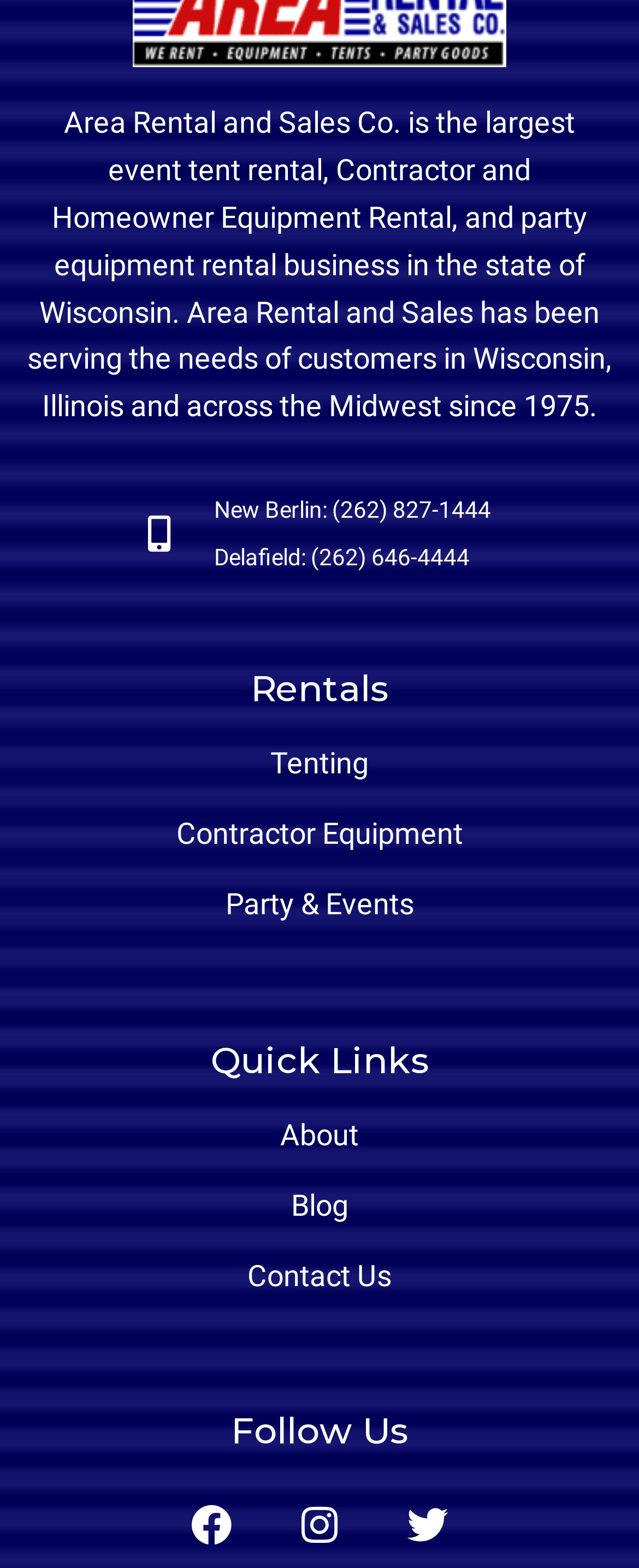Please identify the bounding box coordinates of the area that needs to be clicked to follow this instruction: "View About page".

[0.438, 0.712, 0.562, 0.734]